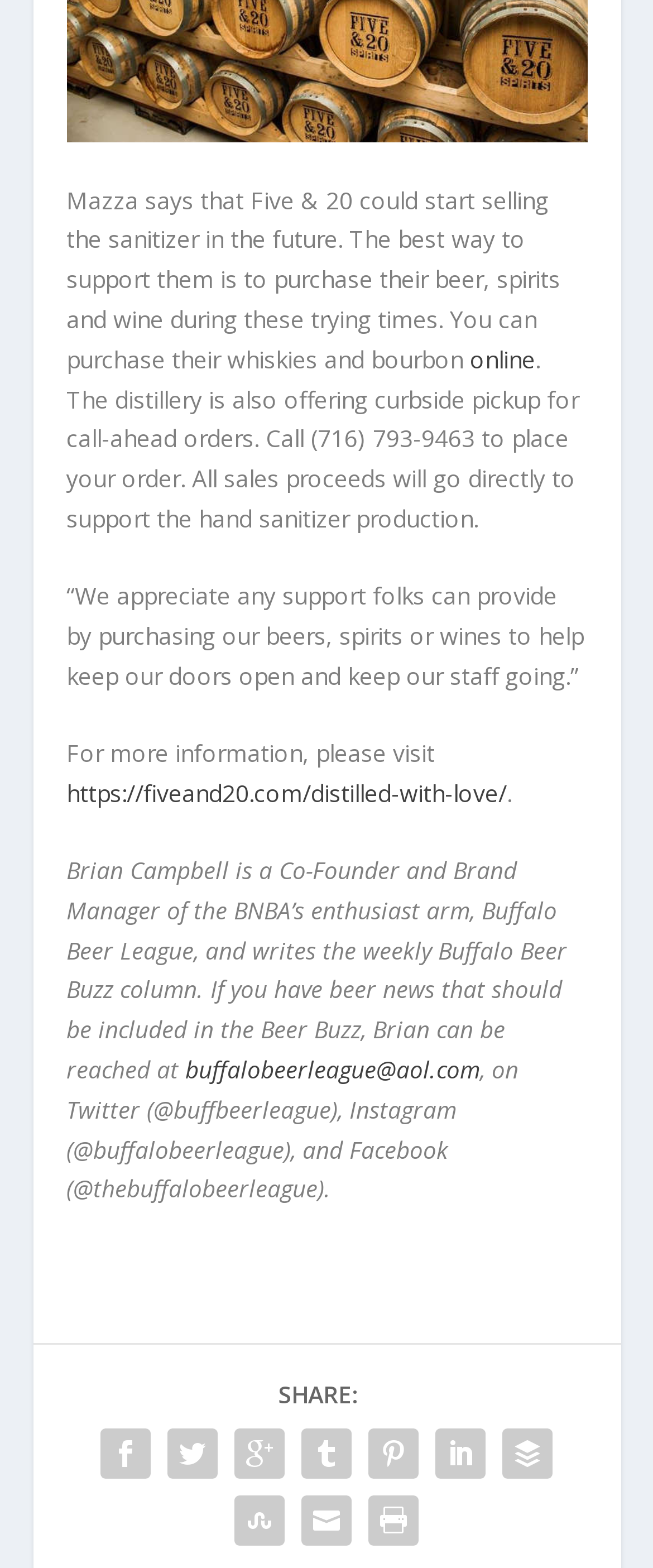Can you find the bounding box coordinates for the element to click on to achieve the instruction: "visit https://fiveand20.com/distilled-with-love/"?

[0.101, 0.495, 0.776, 0.516]